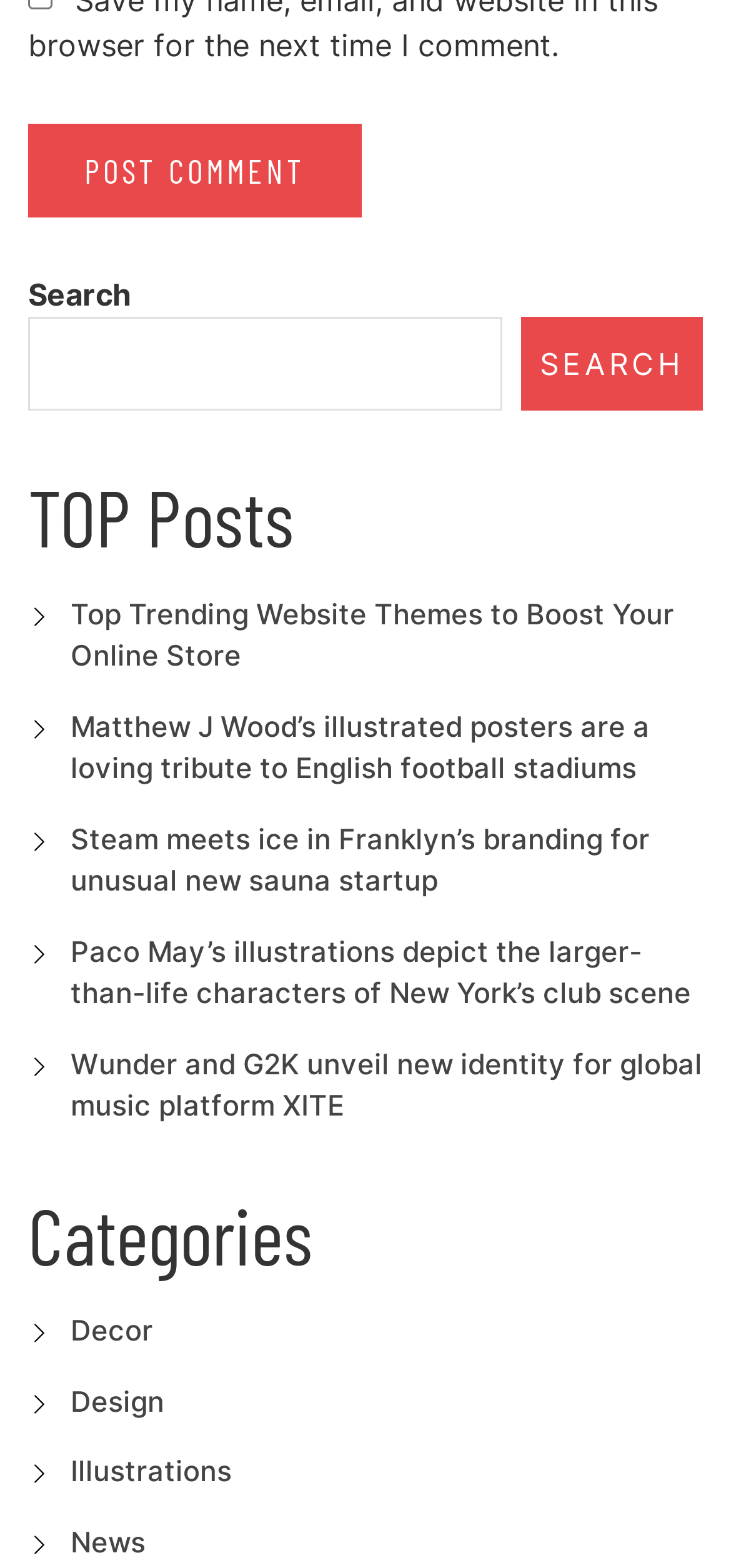Identify the bounding box coordinates of the element to click to follow this instruction: 'View the Decor category'. Ensure the coordinates are four float values between 0 and 1, provided as [left, top, right, bottom].

[0.096, 0.837, 0.209, 0.86]